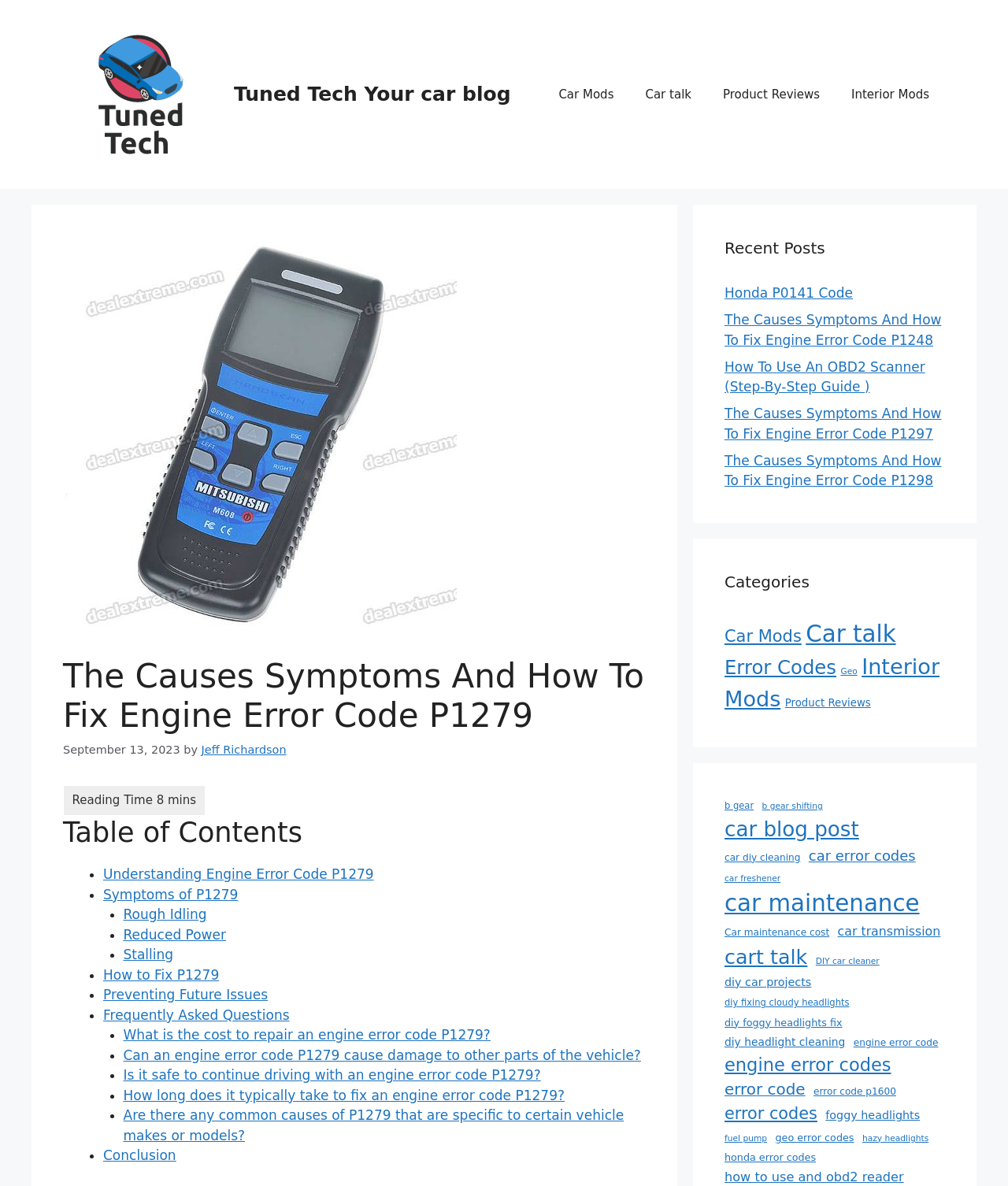Given the description of a UI element: "Reviews", identify the bounding box coordinates of the matching element in the webpage screenshot.

None